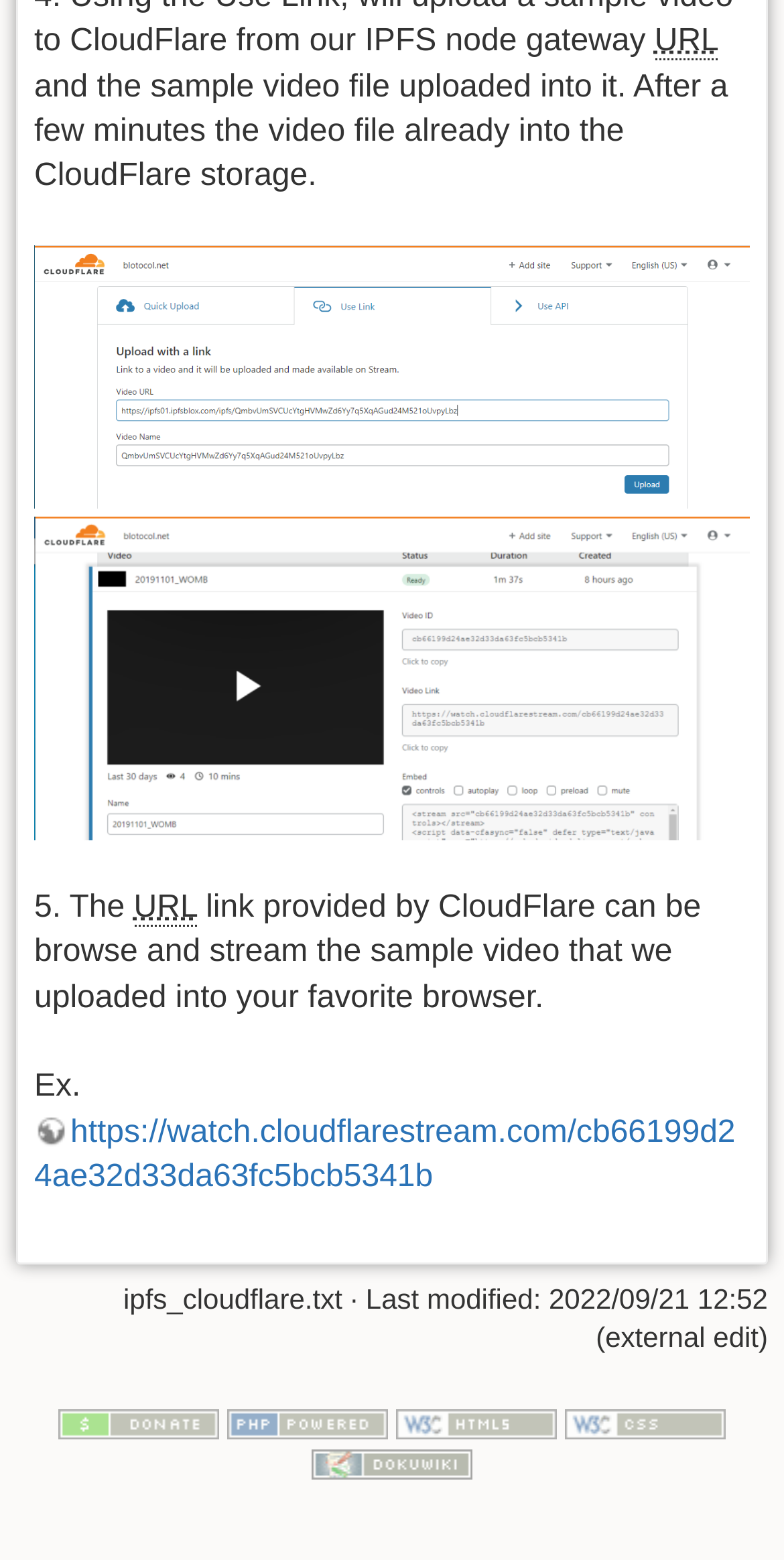Given the description: "title="Driven by DokuWiki"", determine the bounding box coordinates of the UI element. The coordinates should be formatted as four float numbers between 0 and 1, [left, top, right, bottom].

[0.397, 0.927, 0.603, 0.947]